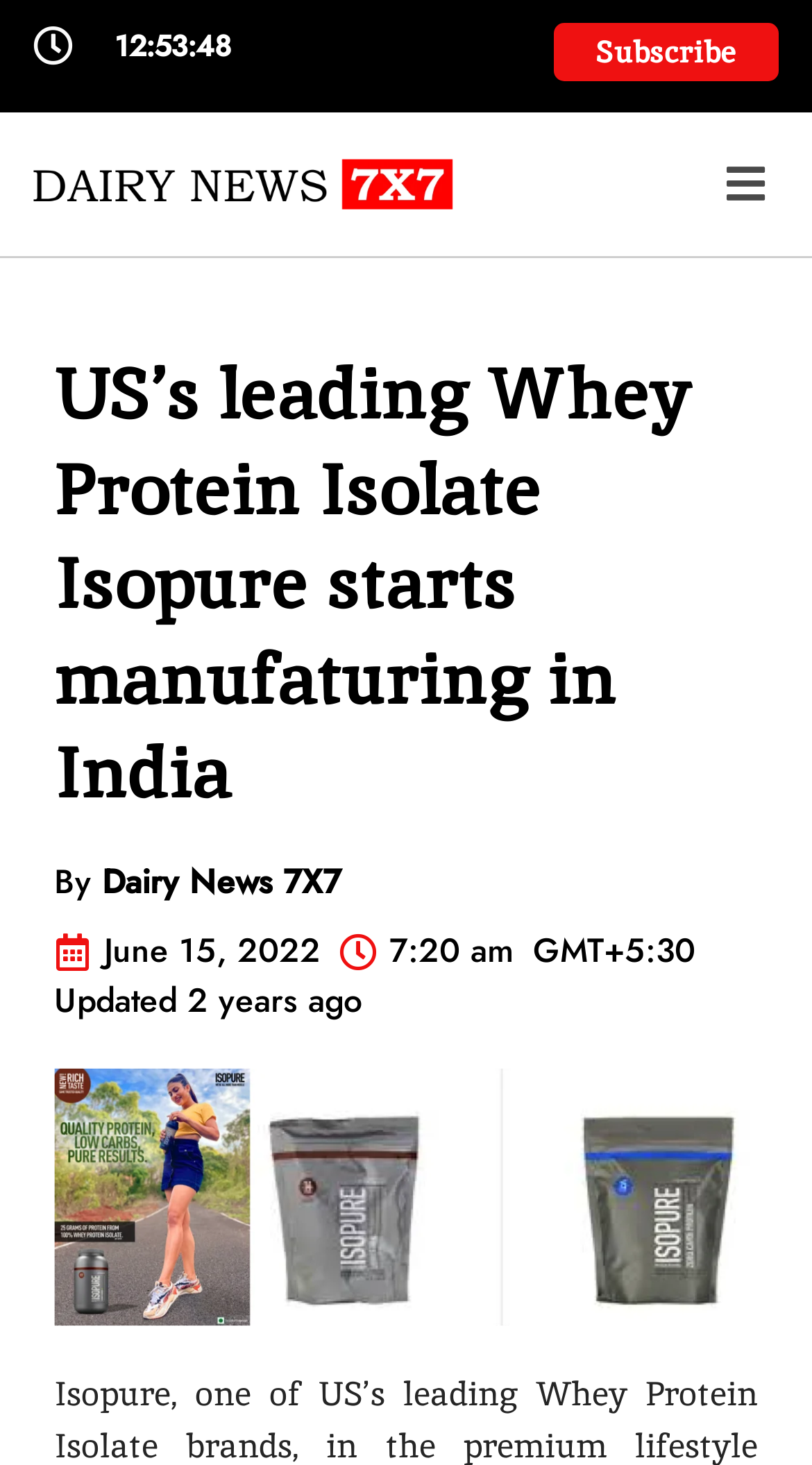What is the timezone of the article?
Refer to the image and respond with a one-word or short-phrase answer.

GMT+5:30